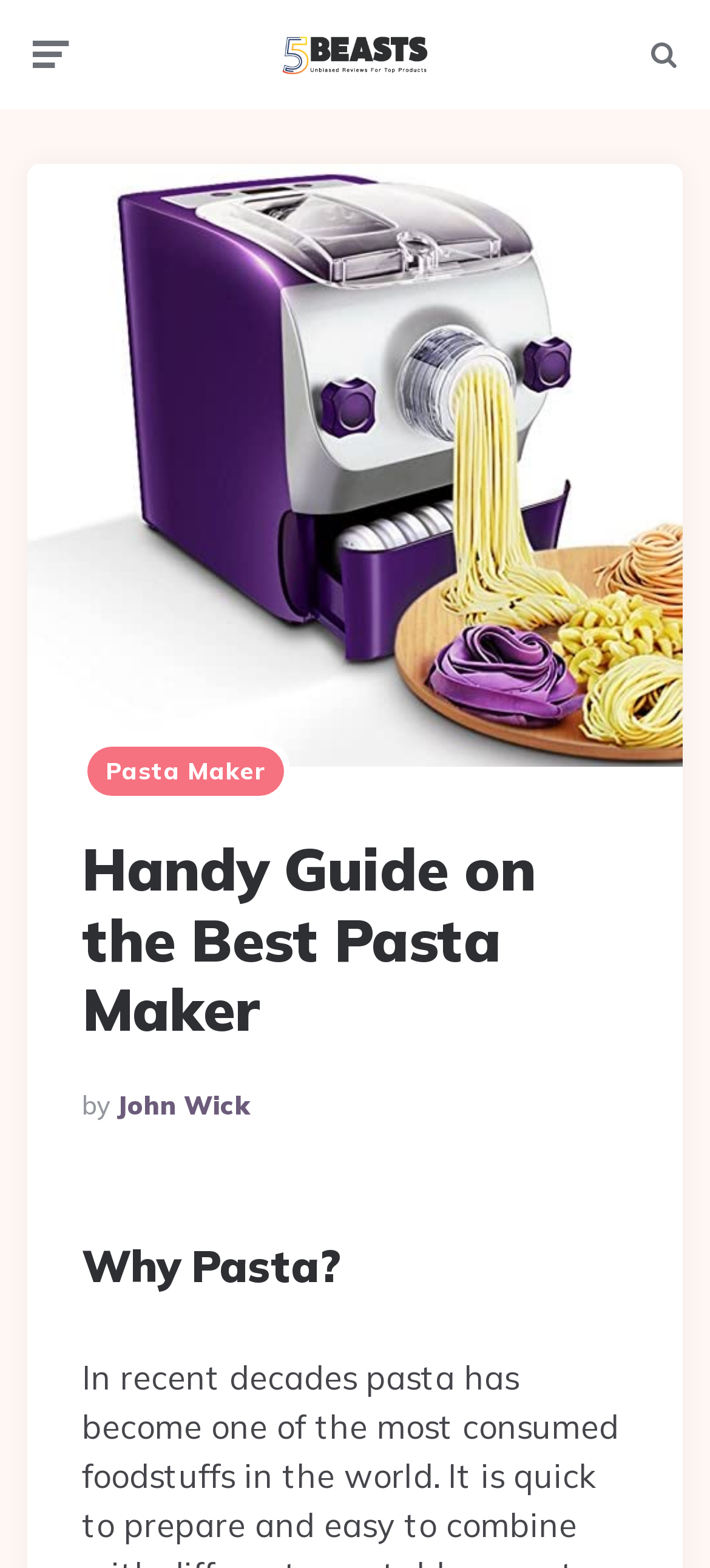Refer to the image and provide a thorough answer to this question:
What is the website's name?

I found the website's name by looking at the top section of the webpage, which has a link and an image with the text '5beasts'.